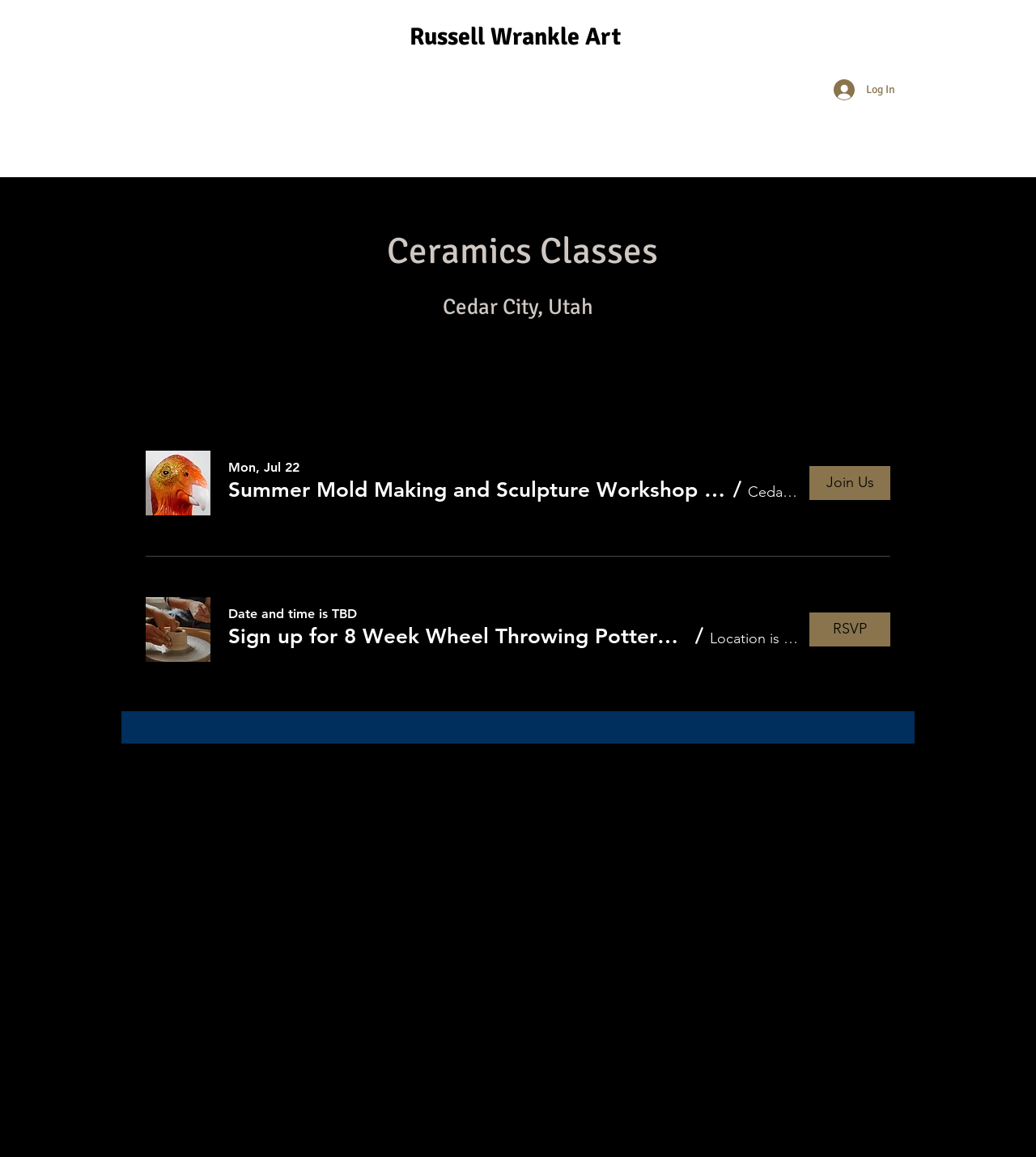Determine the bounding box coordinates of the clickable region to execute the instruction: "Click the Shop link". The coordinates should be four float numbers between 0 and 1, denoted as [left, top, right, bottom].

[0.232, 0.064, 0.284, 0.106]